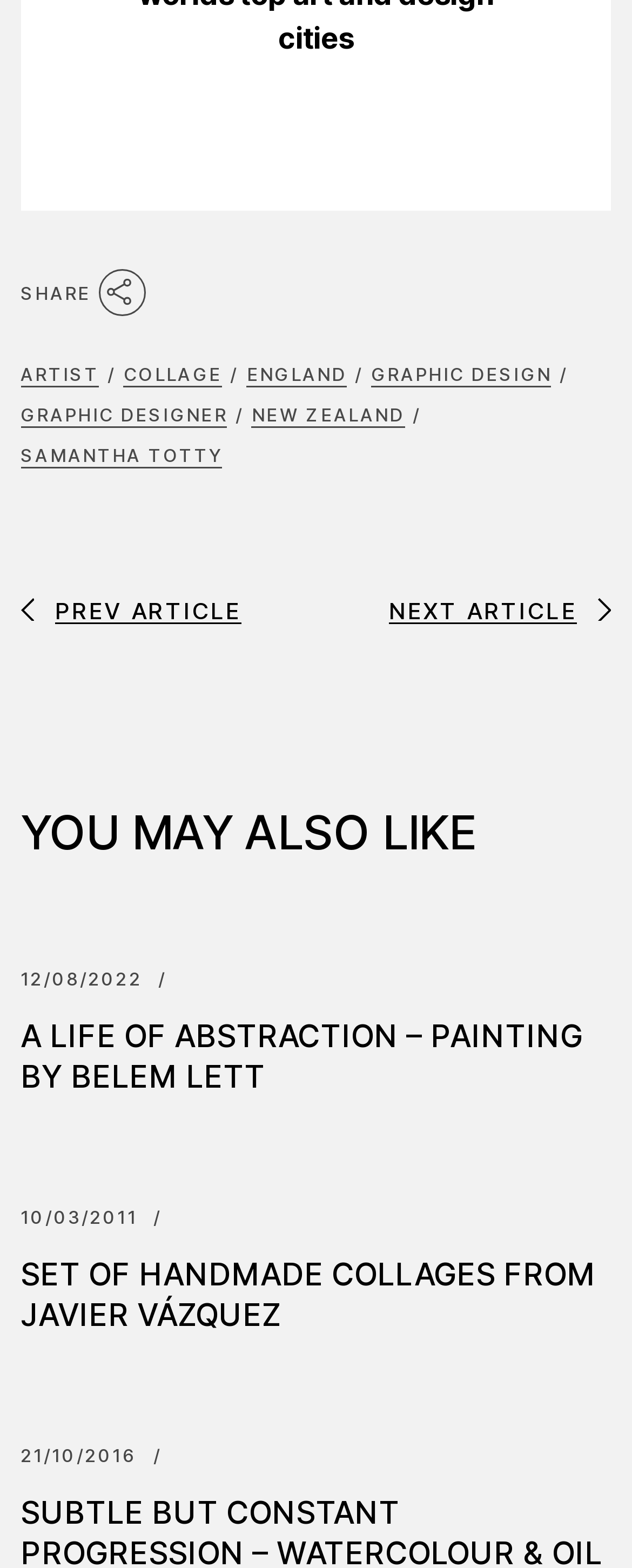Locate the bounding box coordinates of the element that should be clicked to fulfill the instruction: "Call the phone number".

None